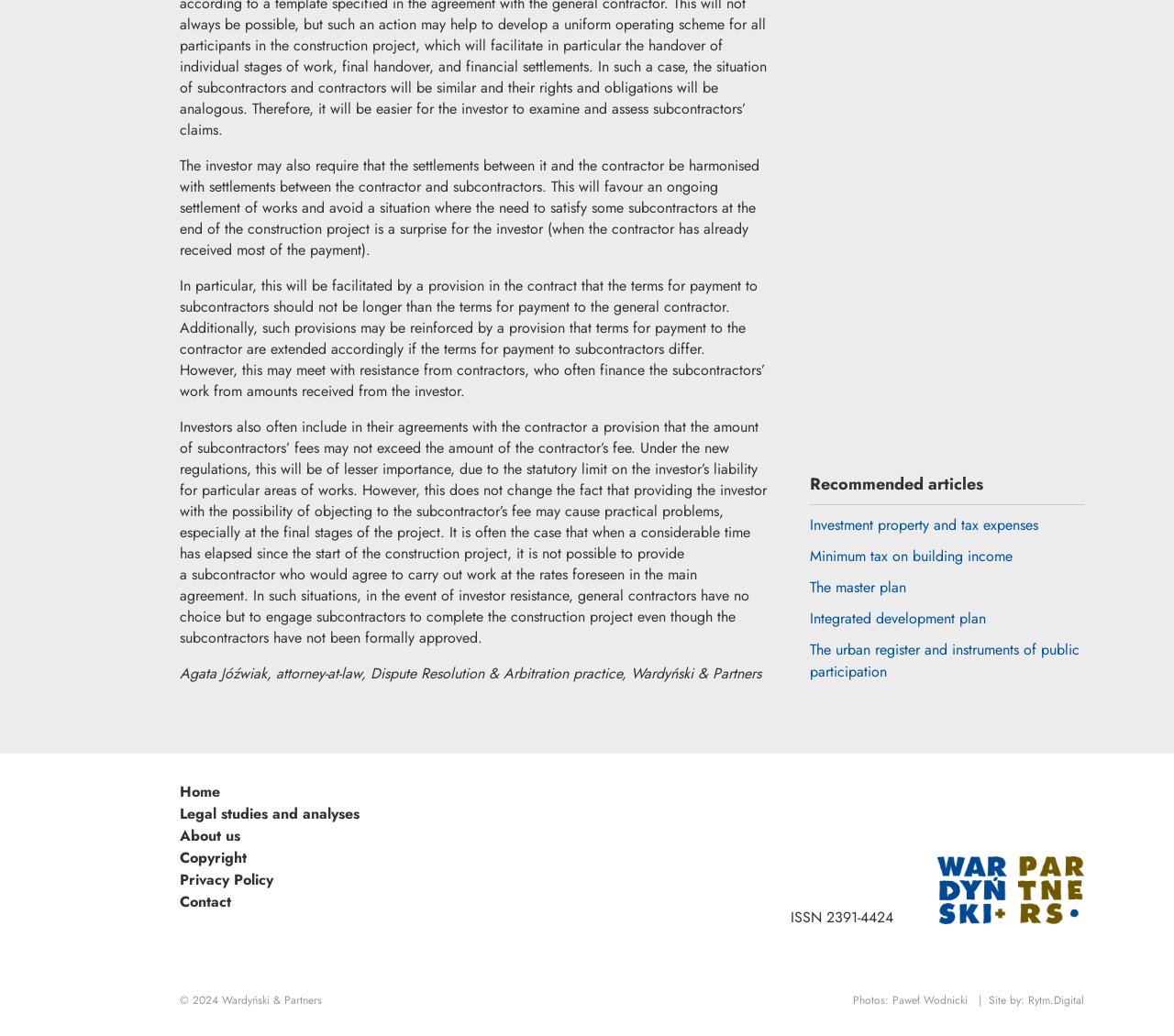Determine the coordinates of the bounding box that should be clicked to complete the instruction: "Click on EXPLORE link". The coordinates should be represented by four float numbers between 0 and 1: [left, top, right, bottom].

None